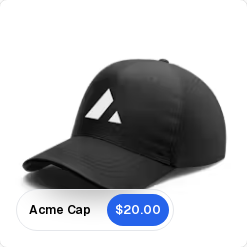Using the details from the image, please elaborate on the following question: What is the purpose of the Acme Cap?

The caption describes the Acme Cap as a 'versatile accessory for various outfits and occasions', implying that its primary purpose is to serve as a fashionable addition to one's wardrobe.